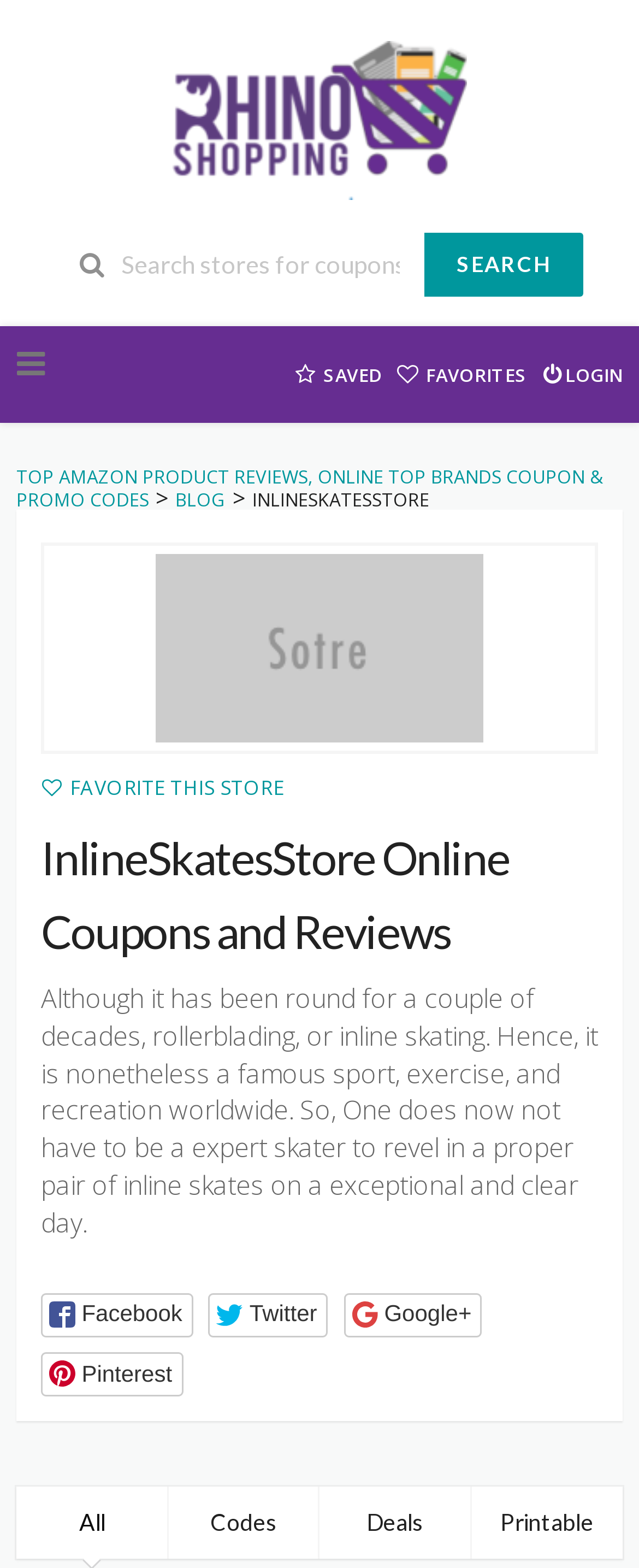How many types of coupons are categorized?
Using the image, answer in one word or phrase.

4